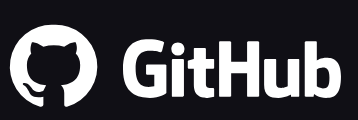What is the purpose of GitHub in software development?
Answer the question with a detailed and thorough explanation.

The caption describes GitHub as a leading tool for version control and project management in software development, indicating that its primary purpose is to facilitate these tasks for developers.